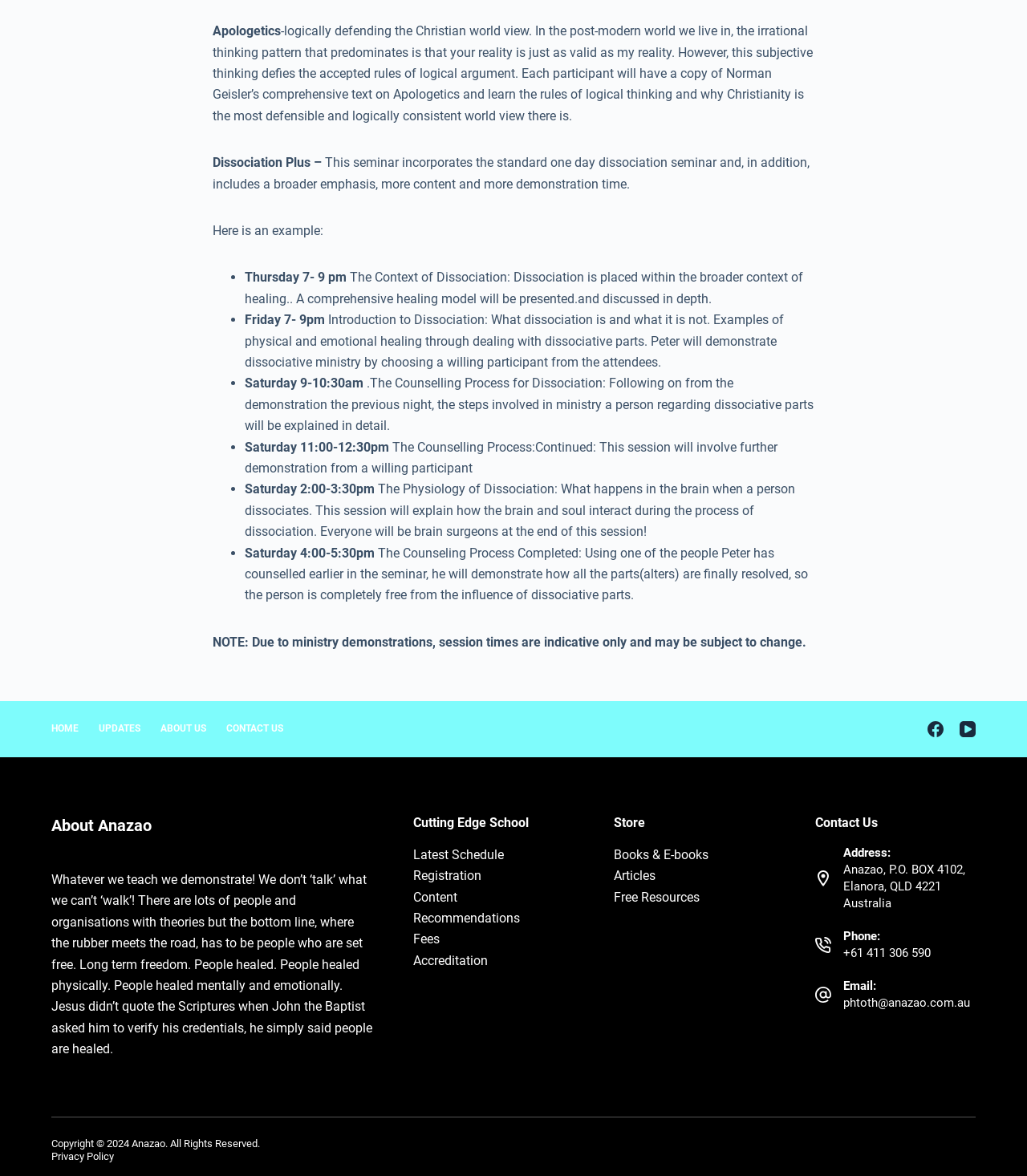Locate the coordinates of the bounding box for the clickable region that fulfills this instruction: "Read about 'About Anazao'".

[0.05, 0.692, 0.363, 0.712]